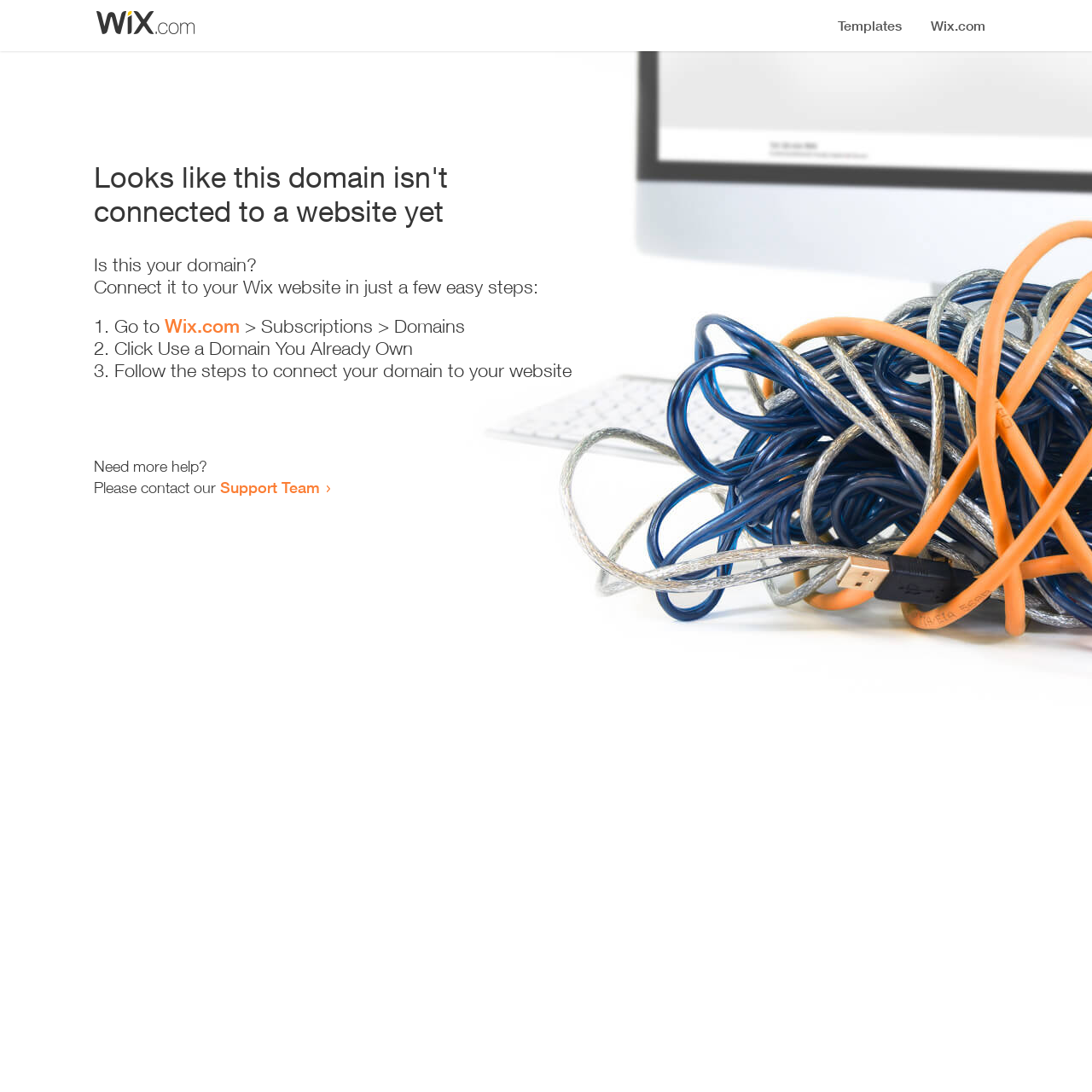Provide the bounding box coordinates of the HTML element described by the text: "Wix.com". The coordinates should be in the format [left, top, right, bottom] with values between 0 and 1.

[0.151, 0.288, 0.22, 0.309]